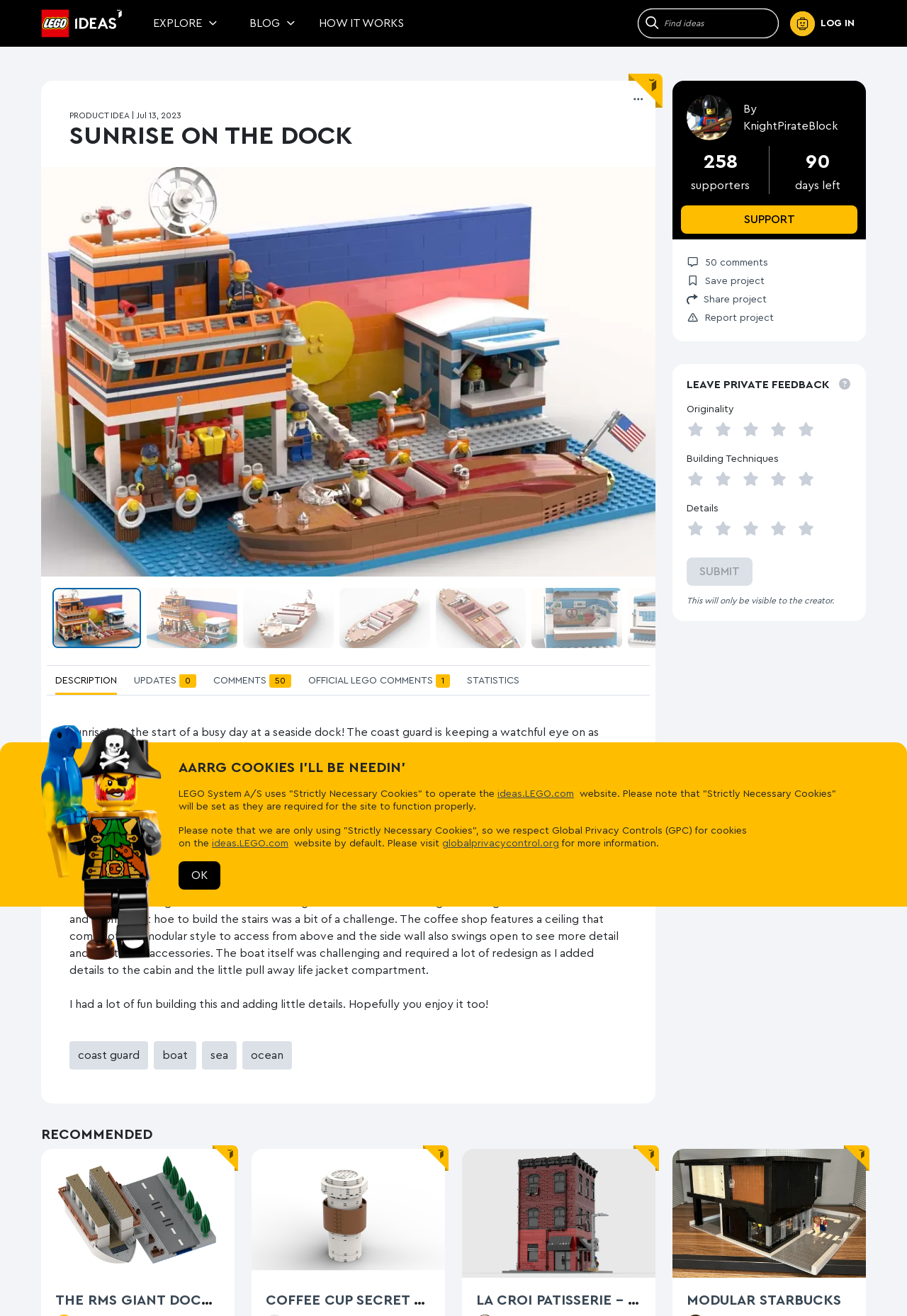Answer the question using only one word or a concise phrase: How many comments does this product idea have?

50